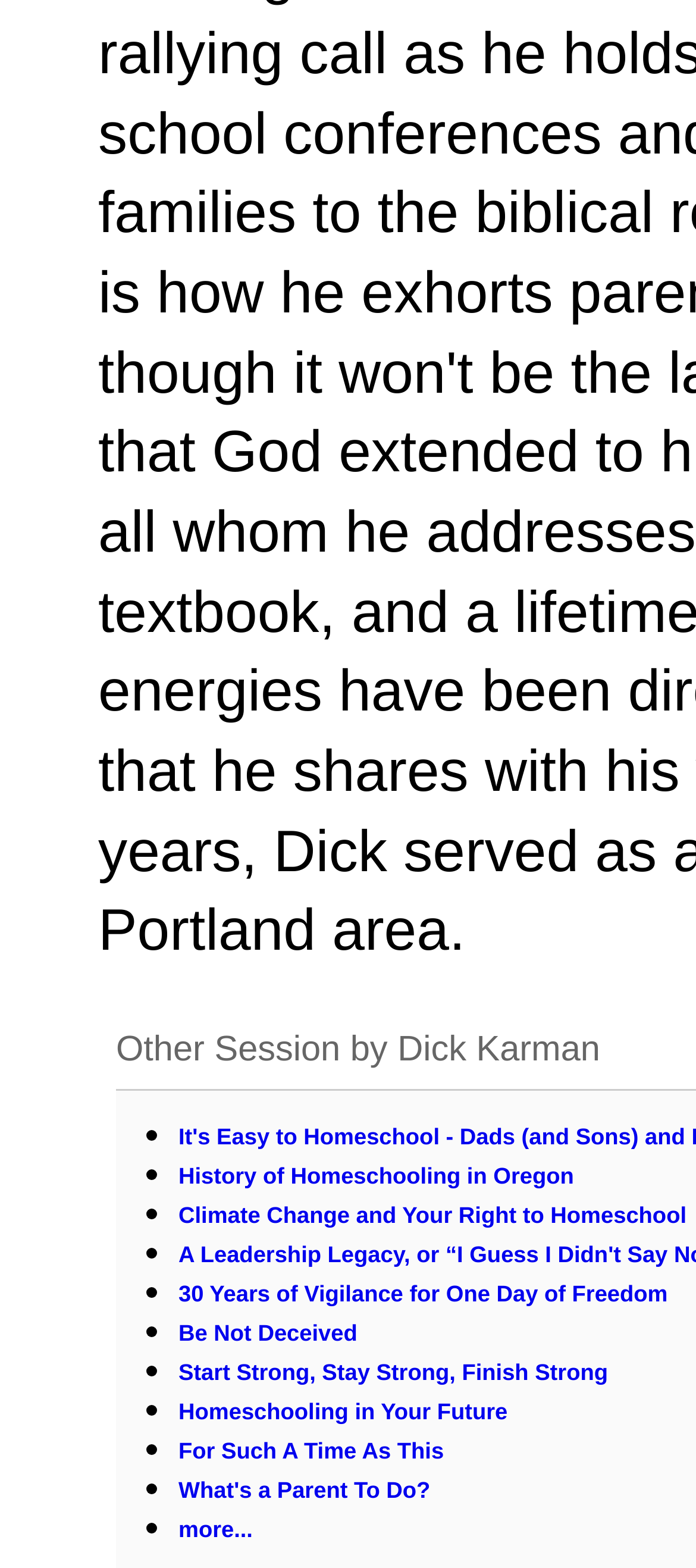From the given element description: "more...", find the bounding box for the UI element. Provide the coordinates as four float numbers between 0 and 1, in the order [left, top, right, bottom].

[0.256, 0.967, 0.363, 0.984]